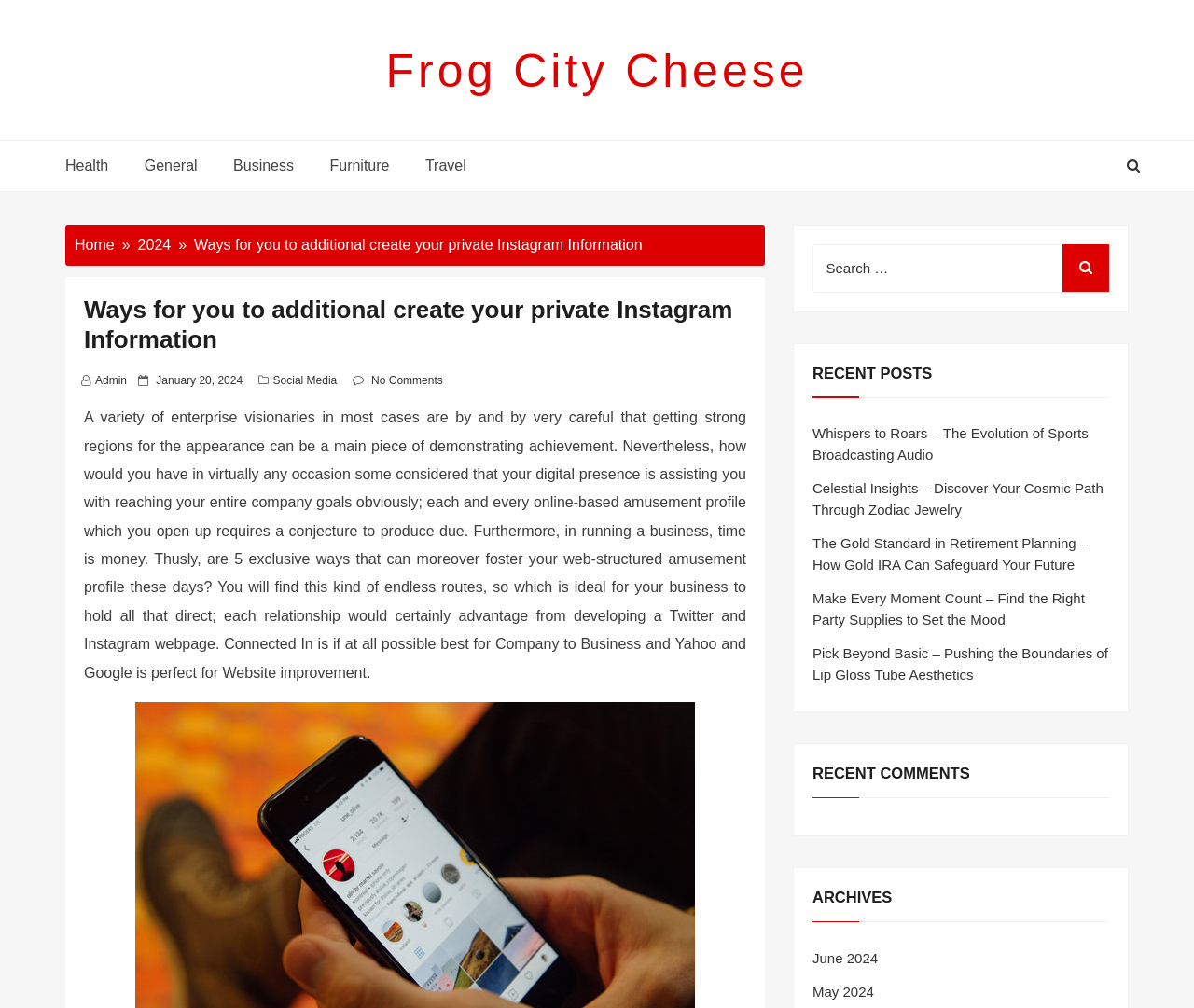Indicate the bounding box coordinates of the clickable region to achieve the following instruction: "Click on the 'Health' link."

[0.055, 0.14, 0.104, 0.19]